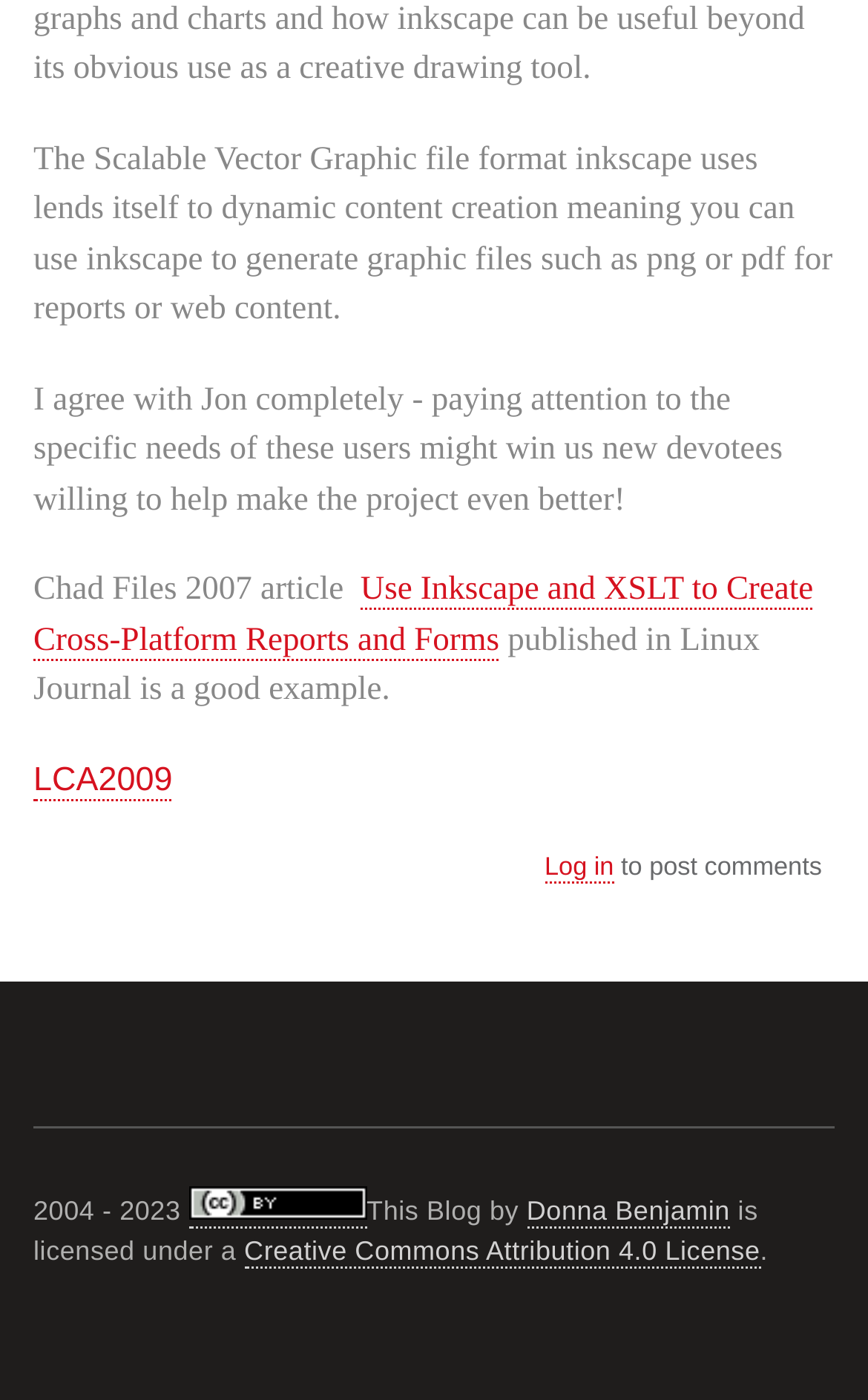Identify the bounding box coordinates of the HTML element based on this description: "Donna Benjamin".

[0.607, 0.854, 0.841, 0.878]